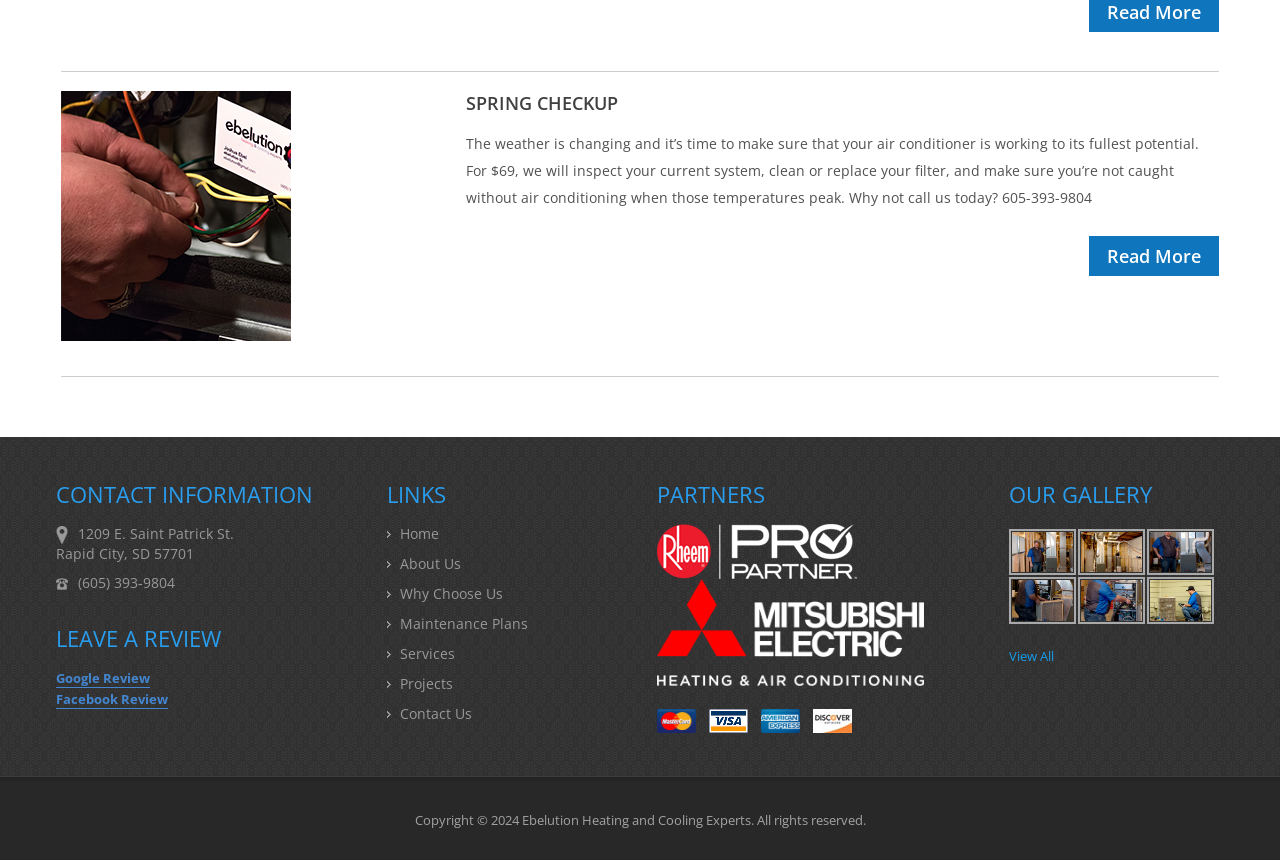Can you find the bounding box coordinates for the element to click on to achieve the instruction: "Read more about the spring checkup"?

[0.851, 0.274, 0.952, 0.32]